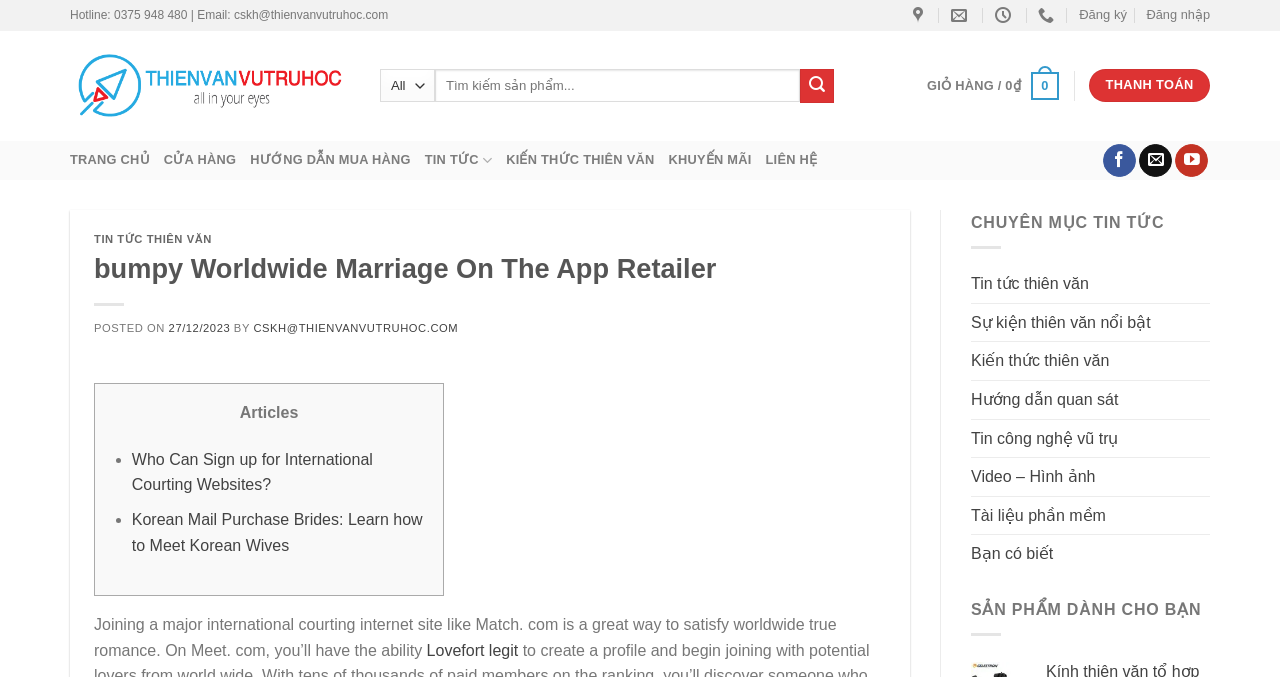Identify the bounding box coordinates of the region that should be clicked to execute the following instruction: "Click Home page".

None